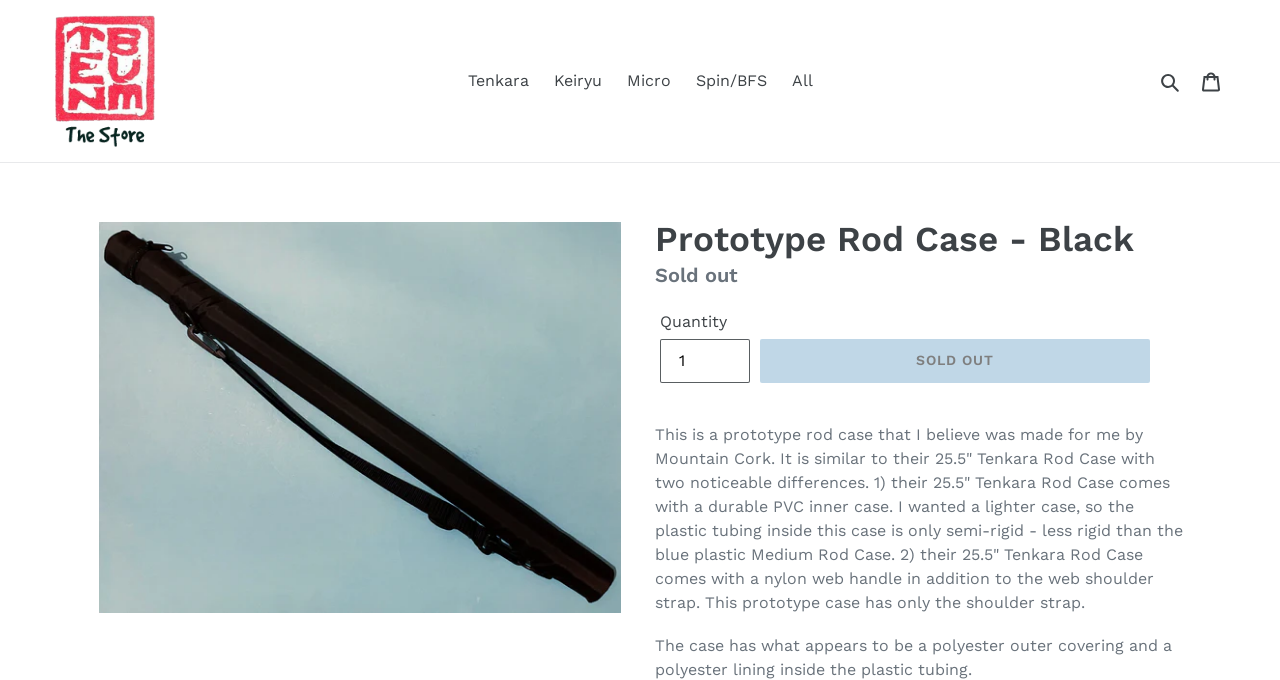Is the product available for purchase?
Provide a detailed and extensive answer to the question.

I determined the answer by looking at the 'SOLD OUT' button, which is disabled, indicating that the product is not available for purchase.